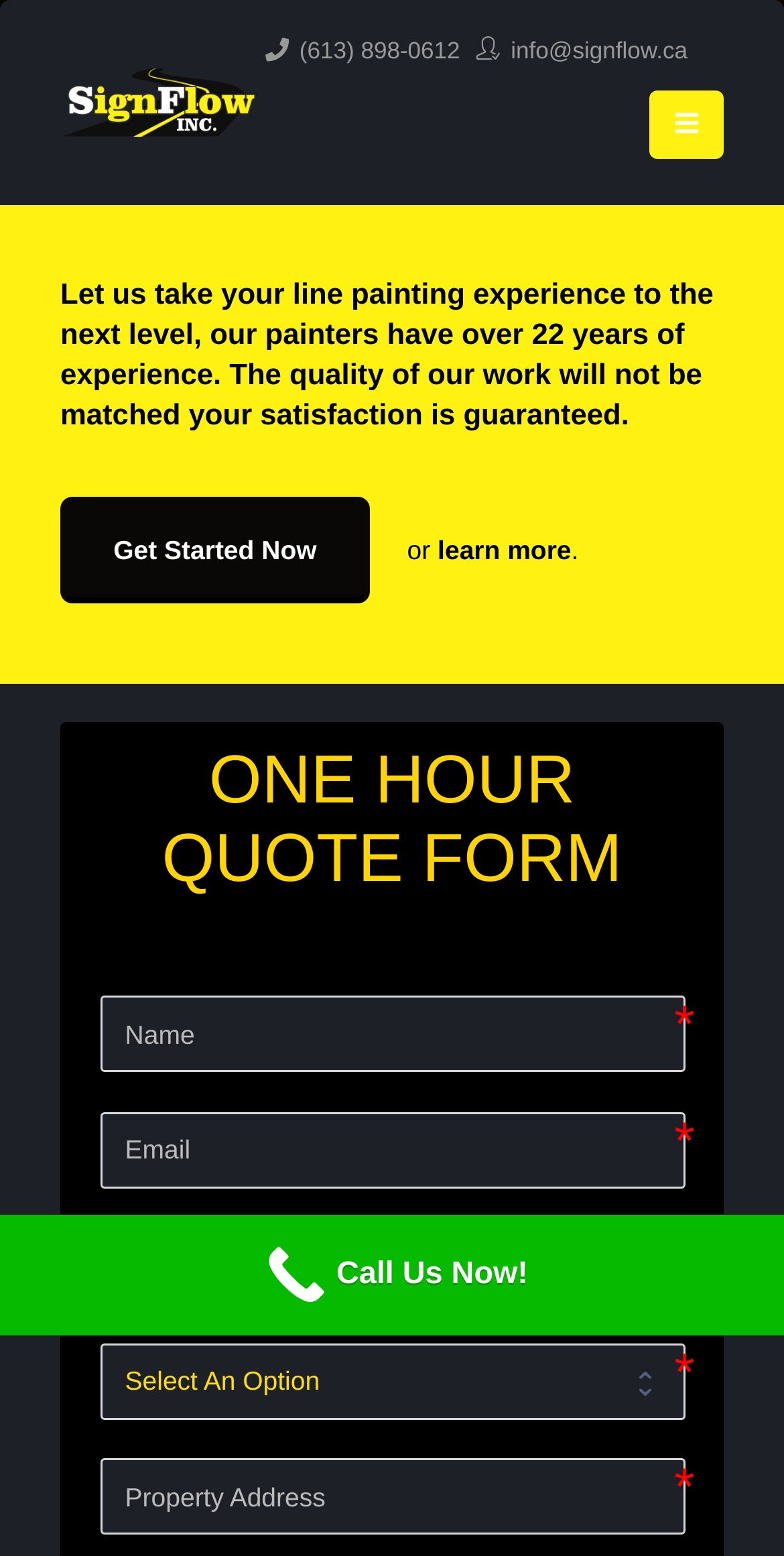Identify the bounding box coordinates of the clickable section necessary to follow the following instruction: "Fill out the quote form". The coordinates should be presented as four float numbers from 0 to 1, i.e., [left, top, right, bottom].

[0.127, 0.64, 0.873, 0.689]